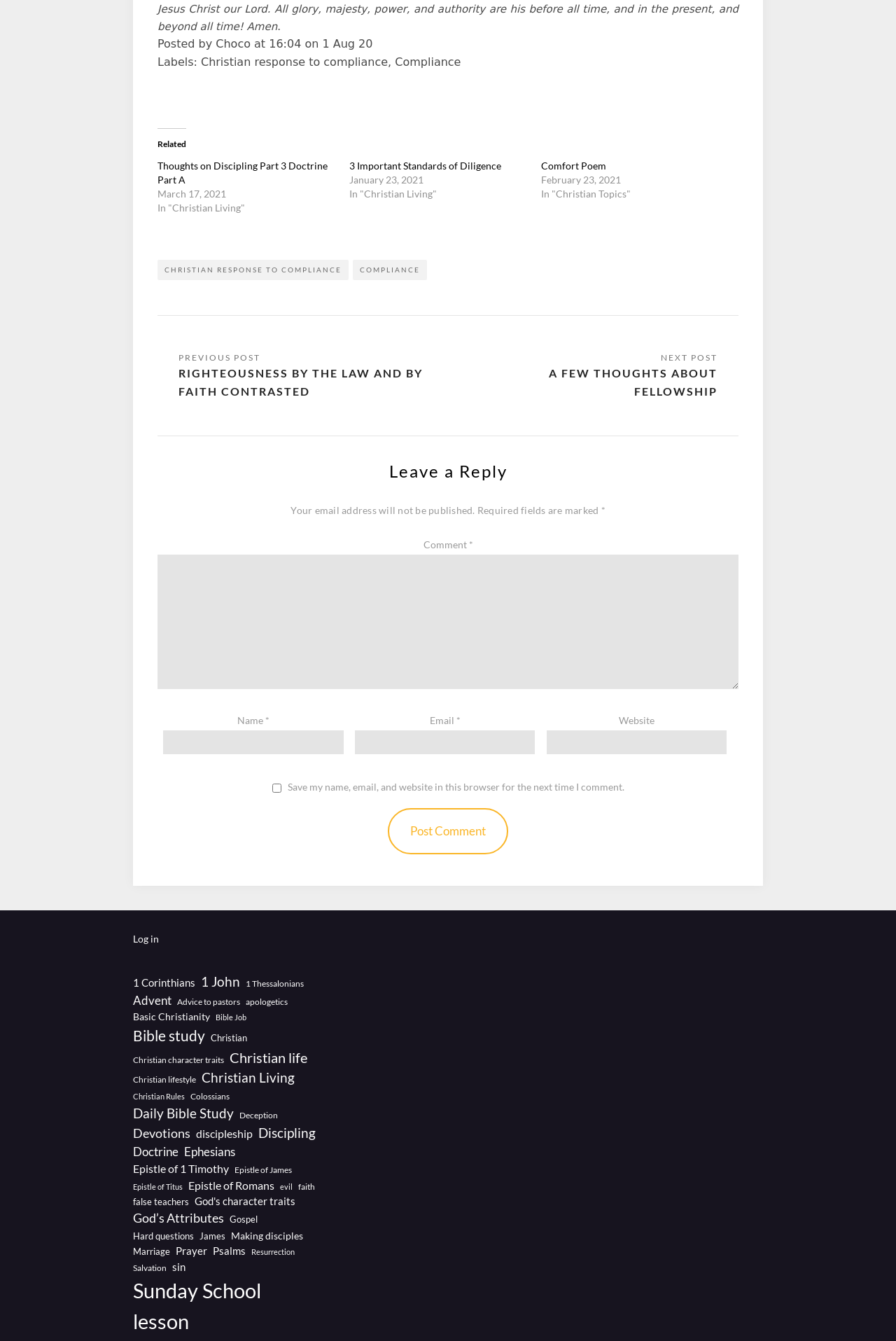Identify the bounding box coordinates of the area that should be clicked in order to complete the given instruction: "Click on the 'Log in' link". The bounding box coordinates should be four float numbers between 0 and 1, i.e., [left, top, right, bottom].

[0.148, 0.695, 0.177, 0.704]